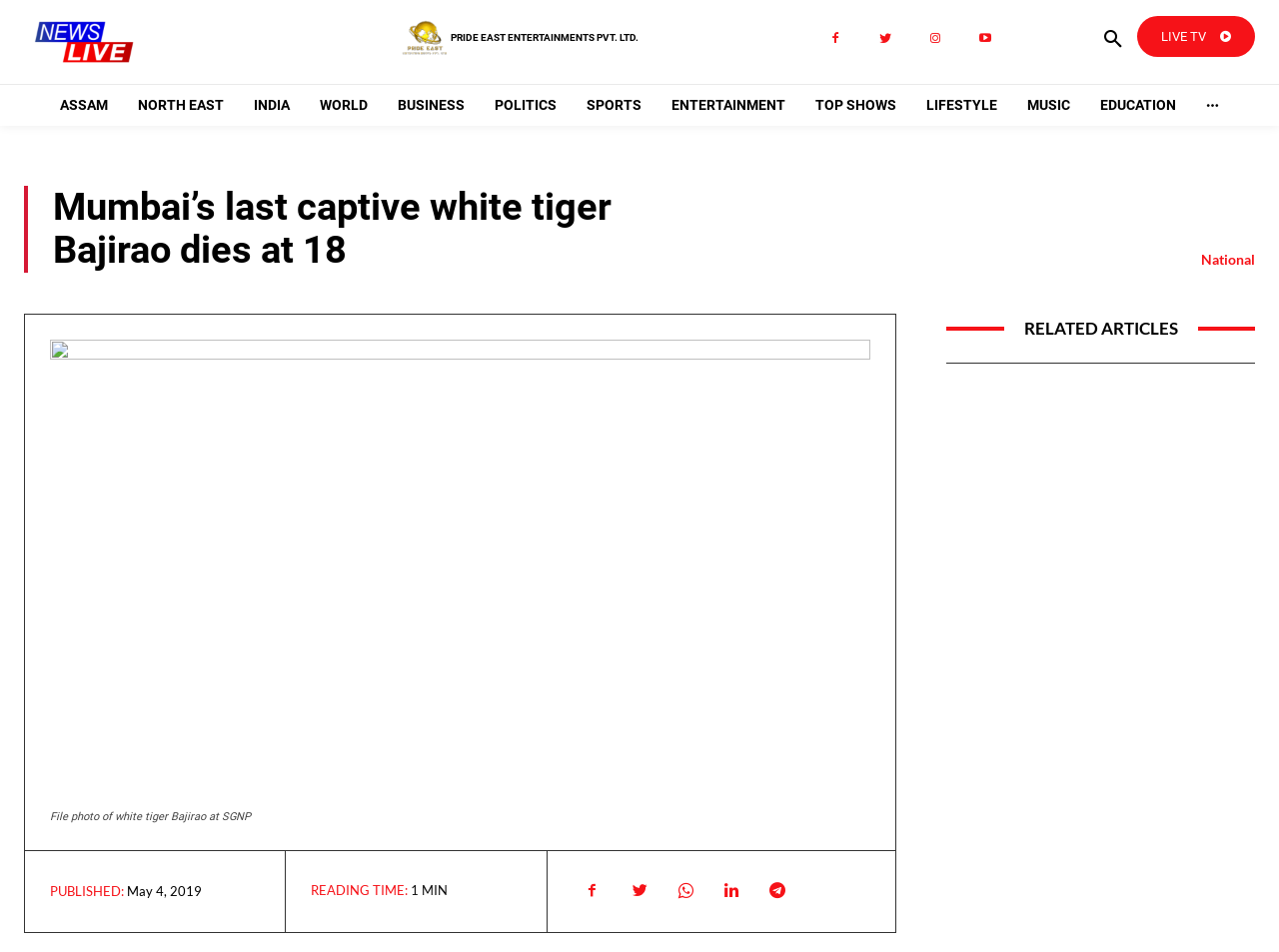Identify the bounding box coordinates of the clickable region required to complete the instruction: "View the photo of white tiger Bajirao". The coordinates should be given as four float numbers within the range of 0 and 1, i.e., [left, top, right, bottom].

[0.039, 0.357, 0.681, 0.867]